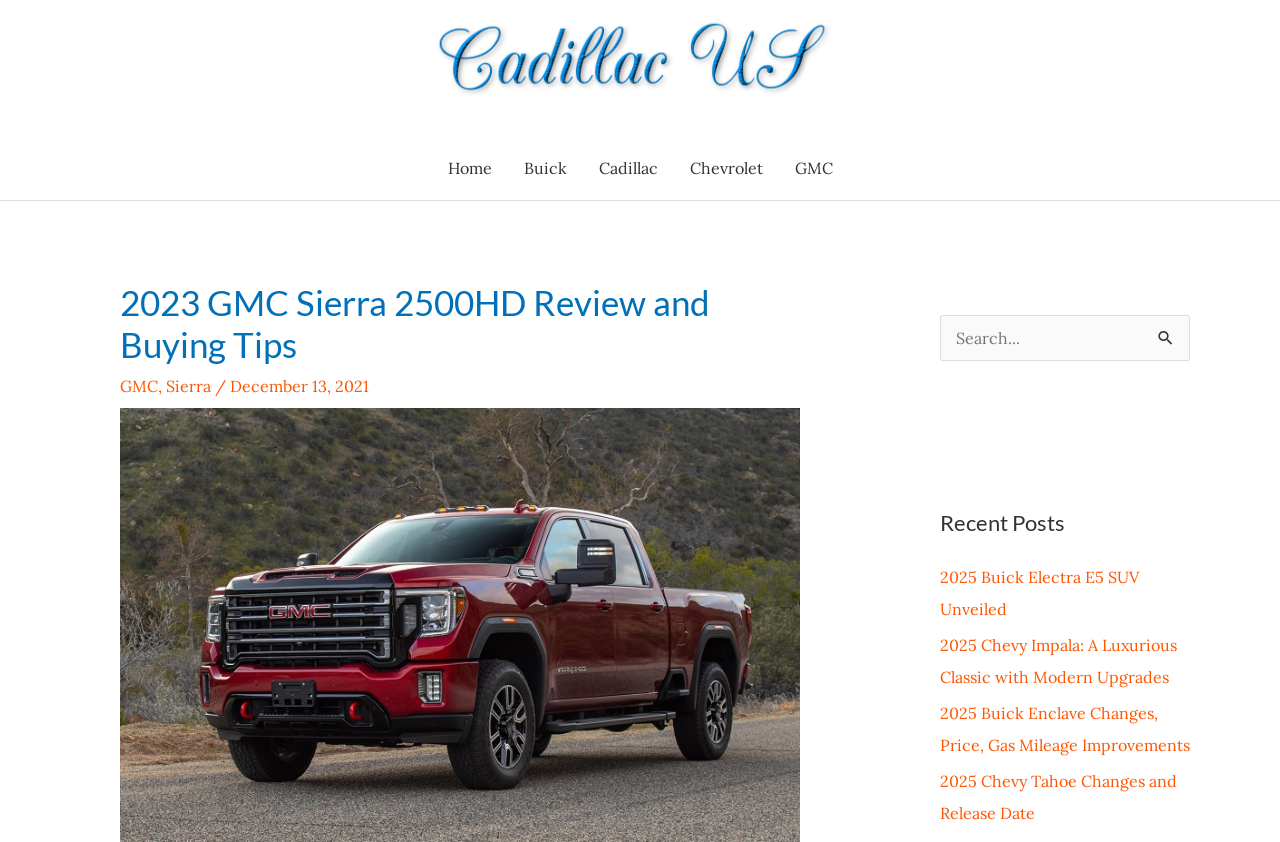Provide the bounding box coordinates of the area you need to click to execute the following instruction: "Click the Cadillac US logo".

[0.338, 0.053, 0.65, 0.077]